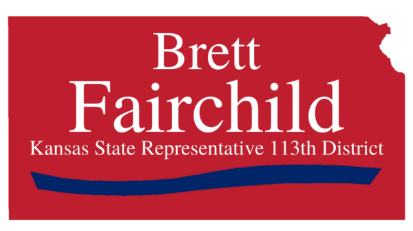What is the purpose of the blue line?
Answer with a single word or phrase by referring to the visual content.

Adding visual interest